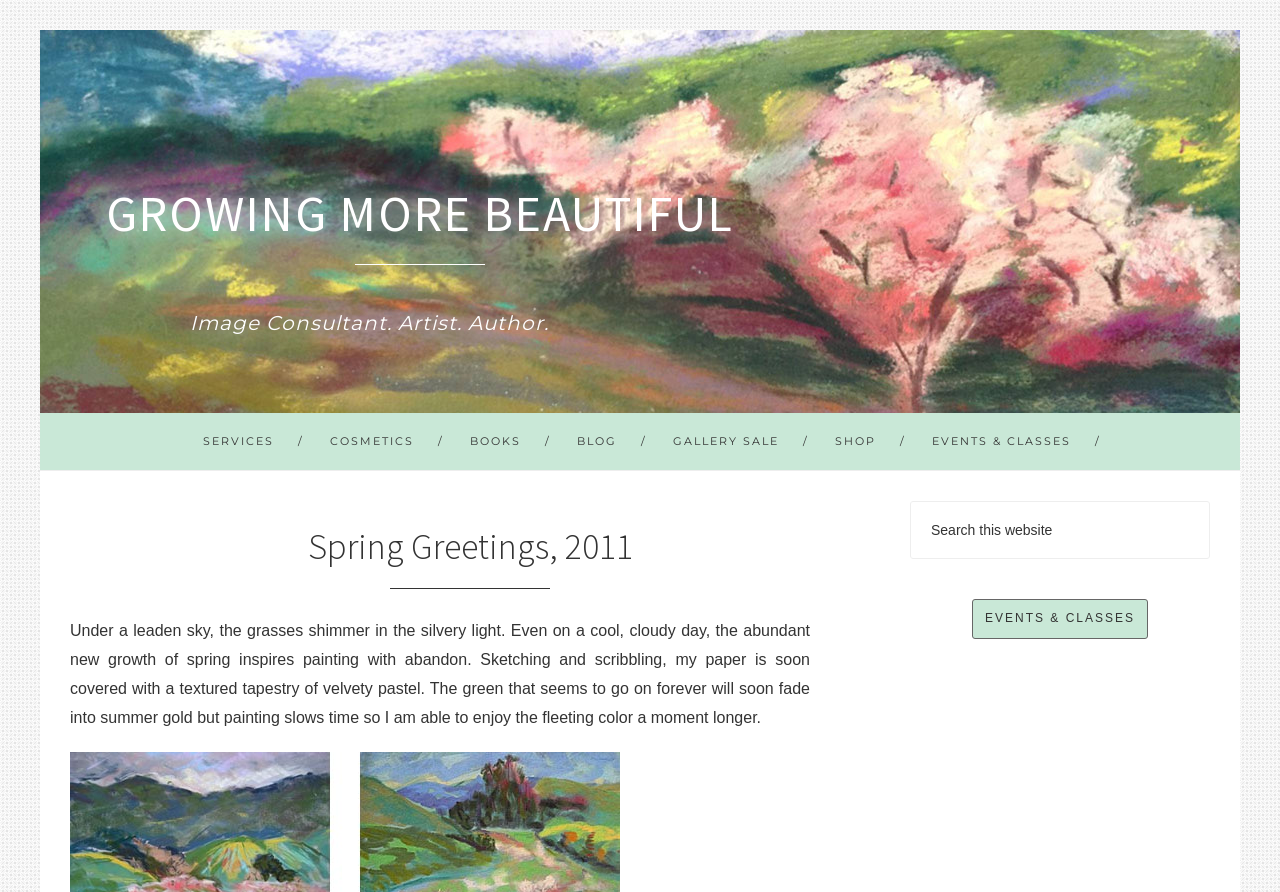Identify the bounding box coordinates for the region of the element that should be clicked to carry out the instruction: "Go to 'BLOG/'". The bounding box coordinates should be four float numbers between 0 and 1, i.e., [left, top, right, bottom].

[0.432, 0.463, 0.505, 0.527]